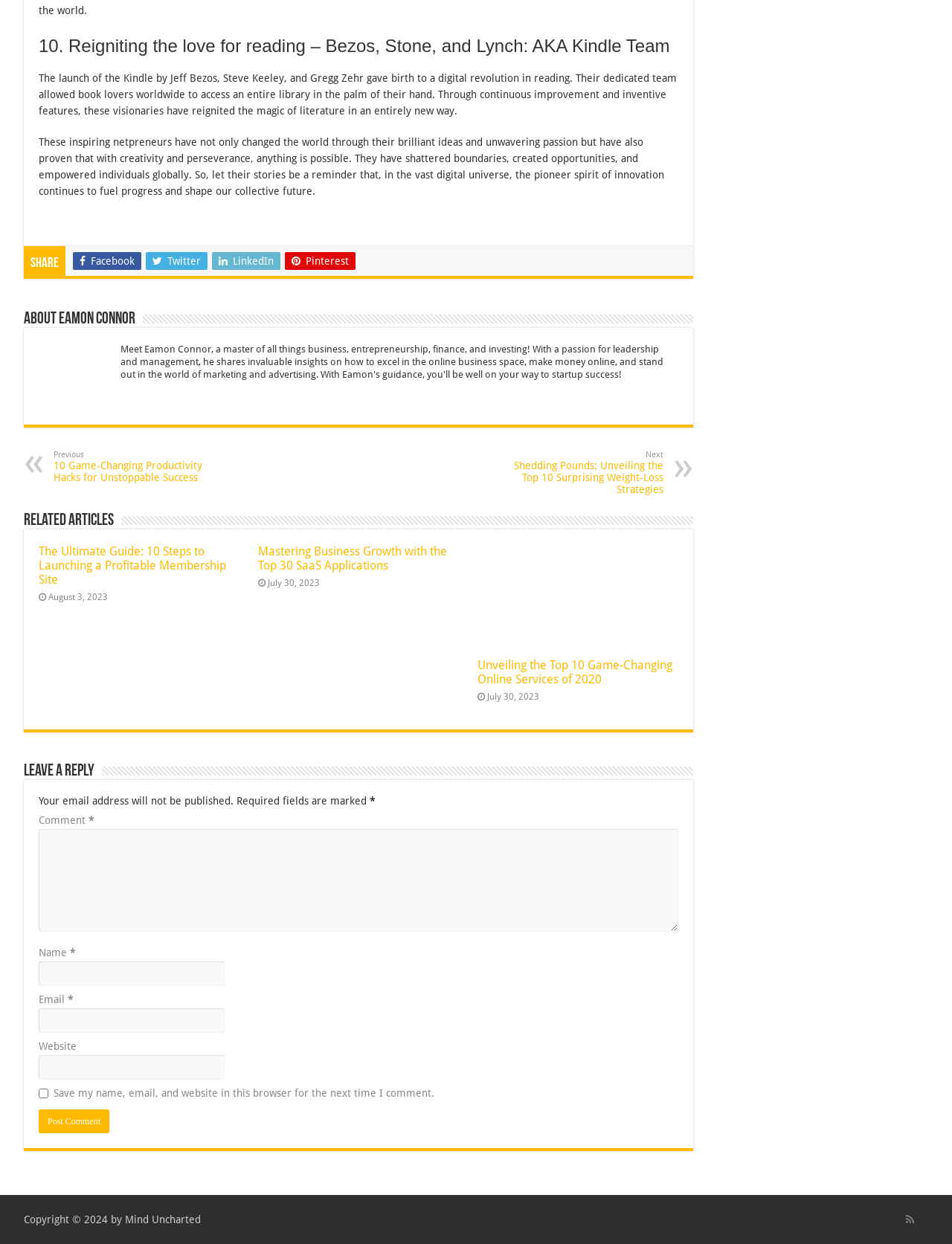Please find the bounding box for the UI component described as follows: "parent_node: Email * aria-describedby="email-notes" name="email"".

None